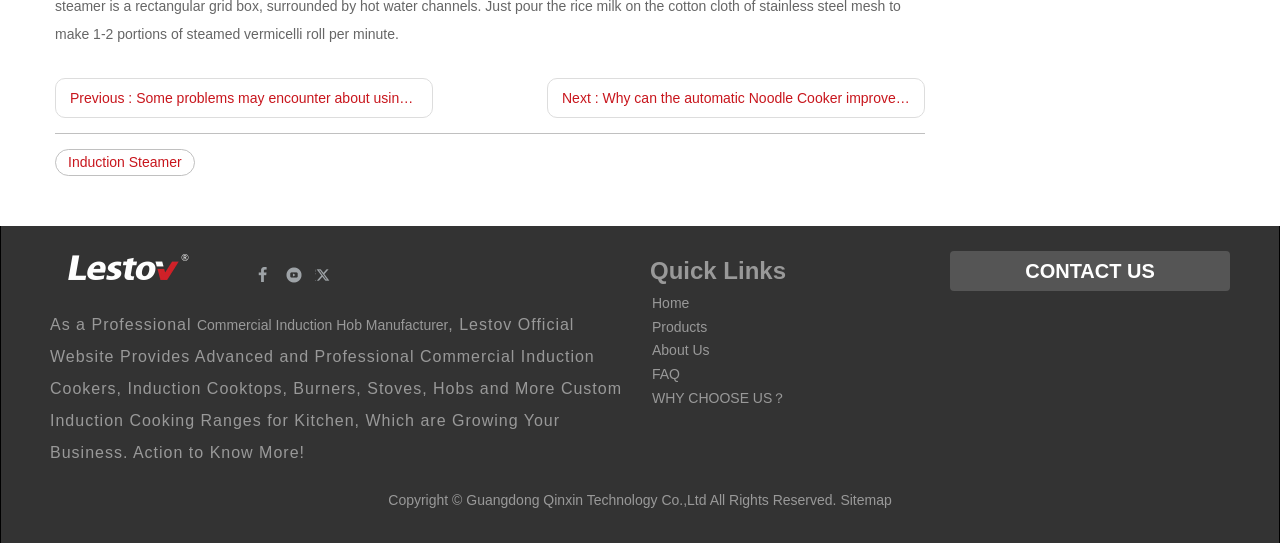Predict the bounding box coordinates of the area that should be clicked to accomplish the following instruction: "Contact the company for more information". The bounding box coordinates should consist of four float numbers between 0 and 1, i.e., [left, top, right, bottom].

[0.742, 0.462, 0.961, 0.536]